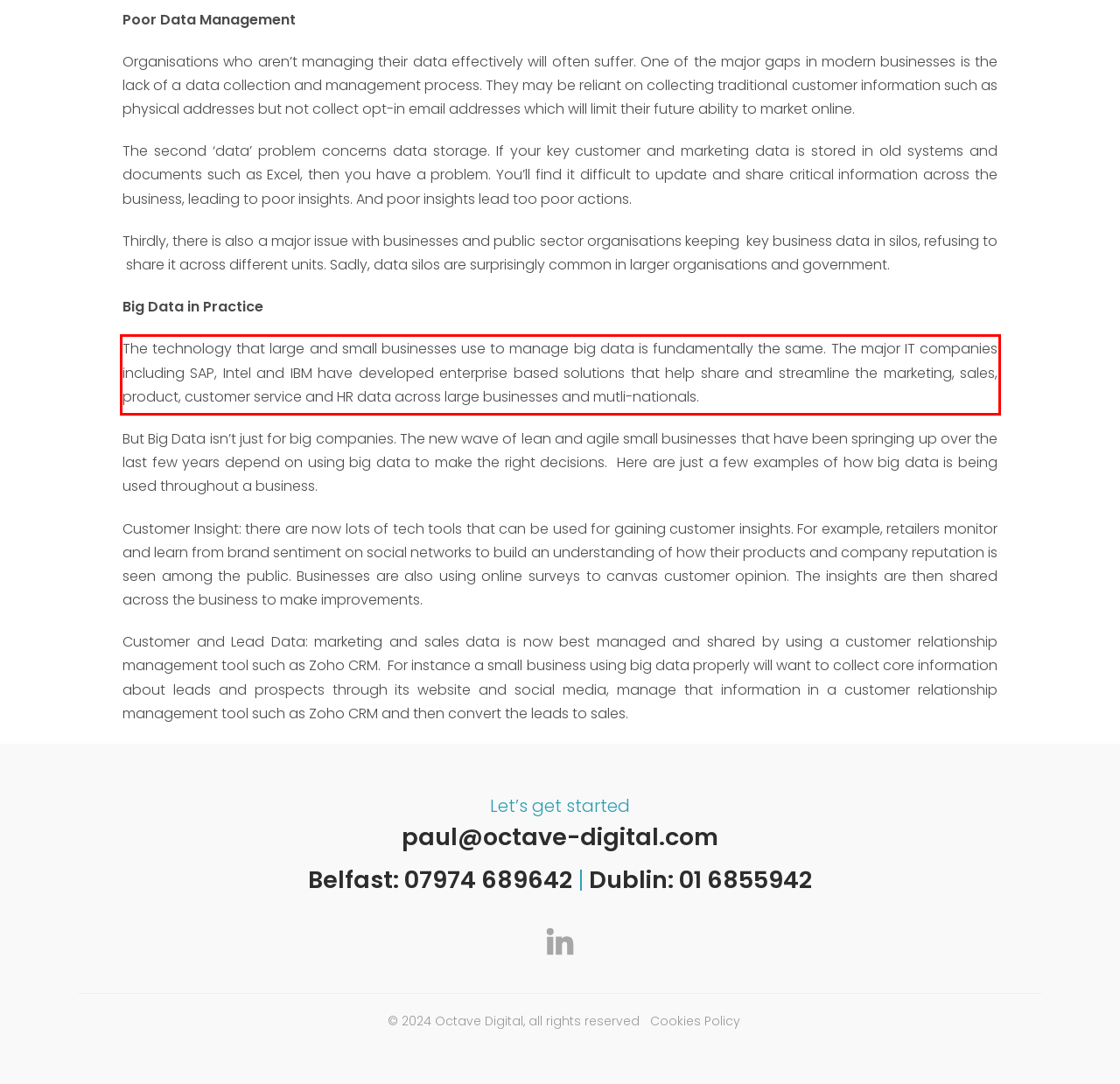Please identify and extract the text from the UI element that is surrounded by a red bounding box in the provided webpage screenshot.

The technology that large and small businesses use to manage big data is fundamentally the same. The major IT companies including SAP, Intel and IBM have developed enterprise based solutions that help share and streamline the marketing, sales, product, customer service and HR data across large businesses and mutli-nationals.